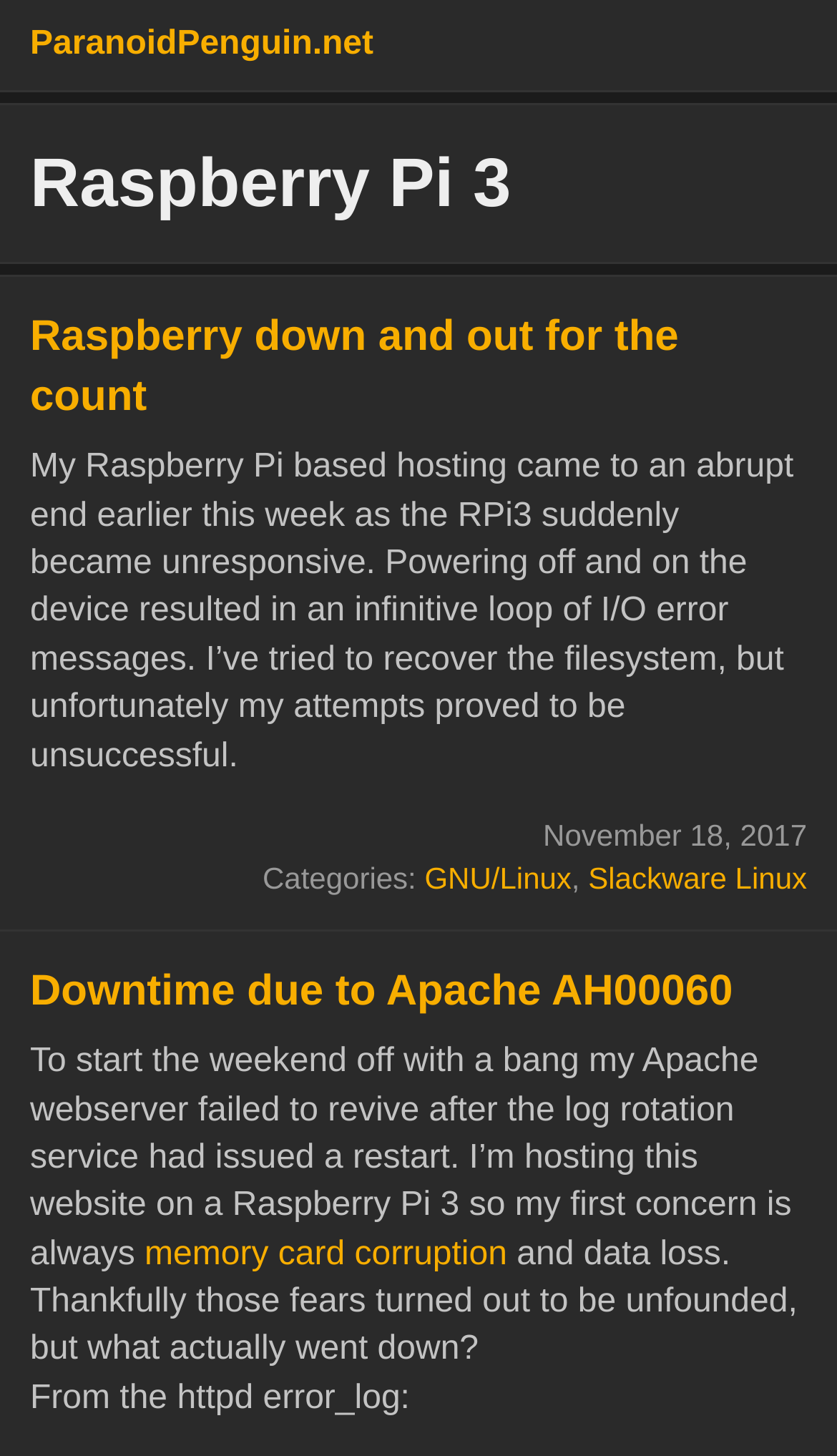Identify the bounding box coordinates of the HTML element based on this description: "GNU/Linux".

[0.507, 0.59, 0.683, 0.614]